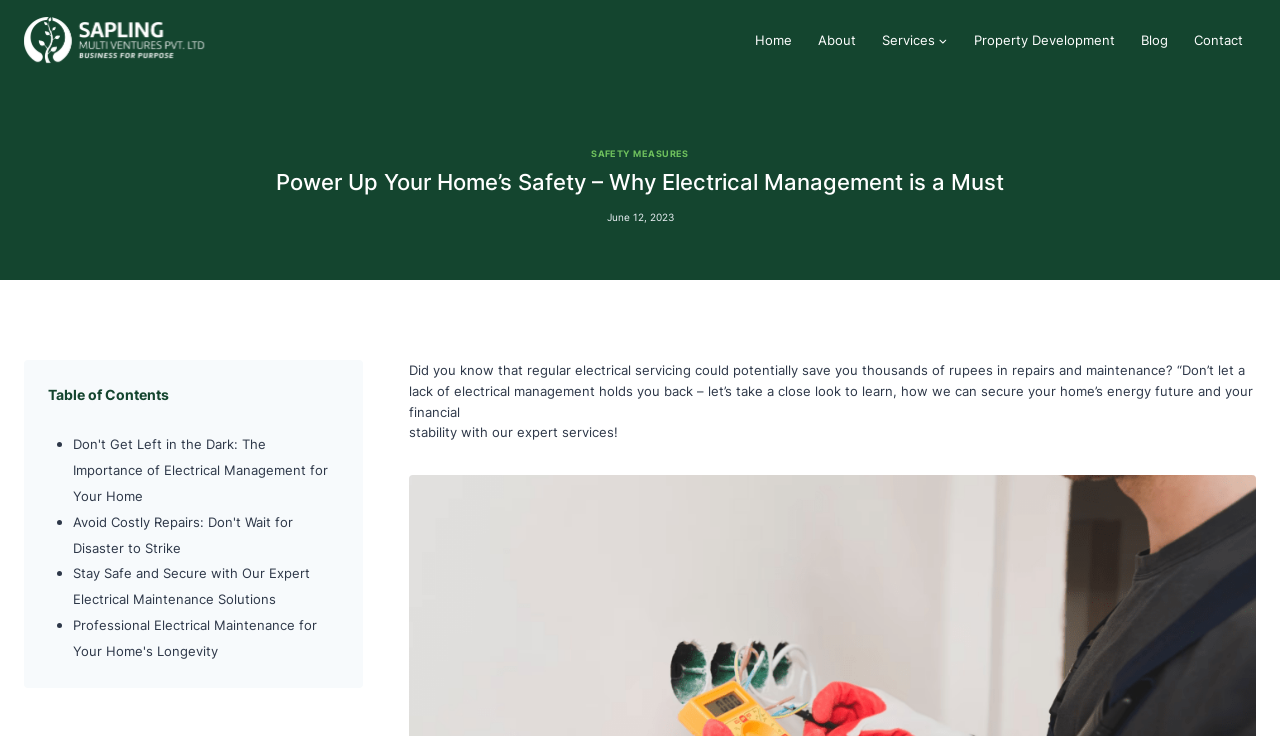Identify the bounding box for the described UI element. Provide the coordinates in (top-left x, top-left y, bottom-right x, bottom-right y) format with values ranging from 0 to 1: alt="Sapling Multi Ventures"

[0.019, 0.023, 0.159, 0.086]